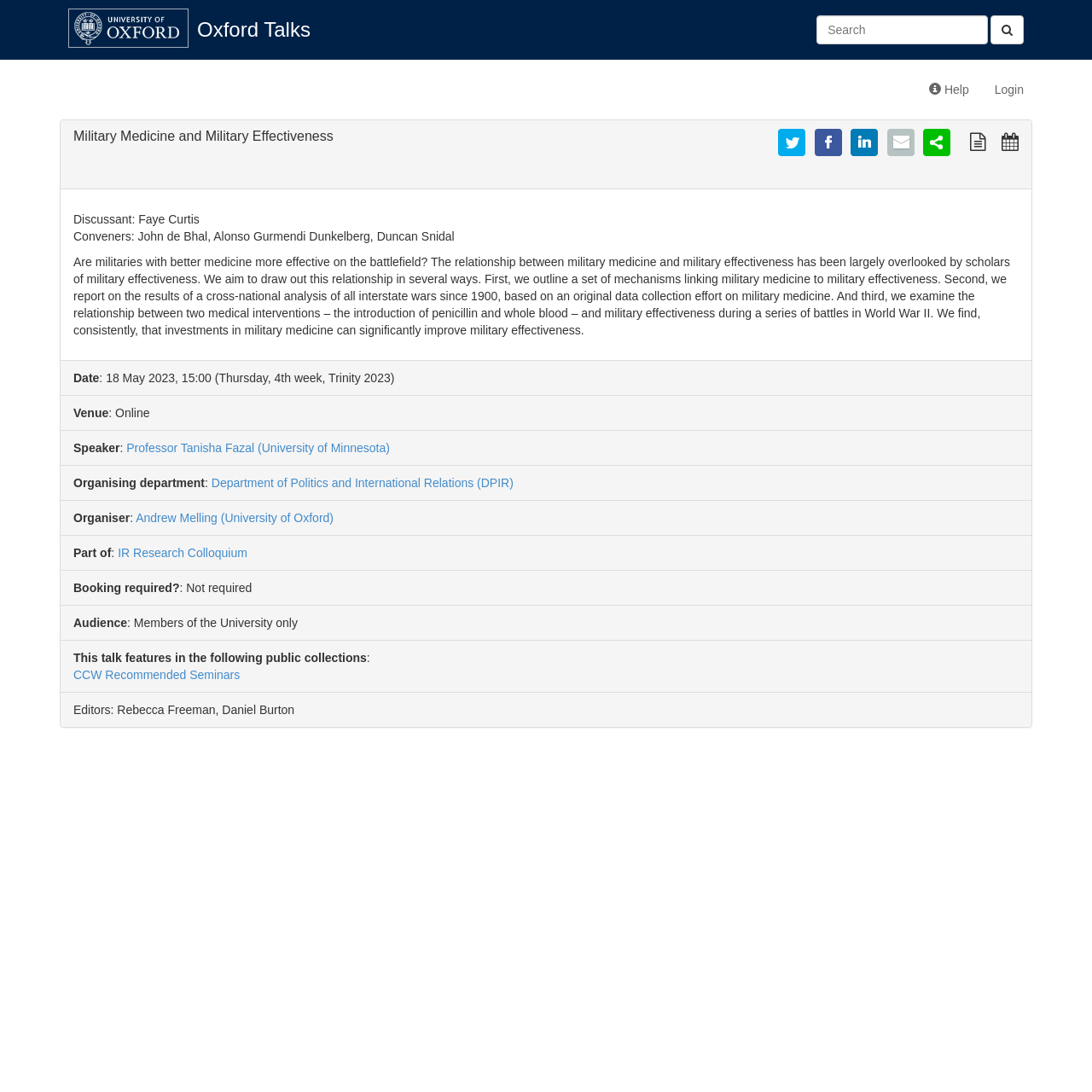Using the element description: "Andrew Melling (University of Oxford)", determine the bounding box coordinates. The coordinates should be in the format [left, top, right, bottom], with values between 0 and 1.

[0.124, 0.468, 0.305, 0.48]